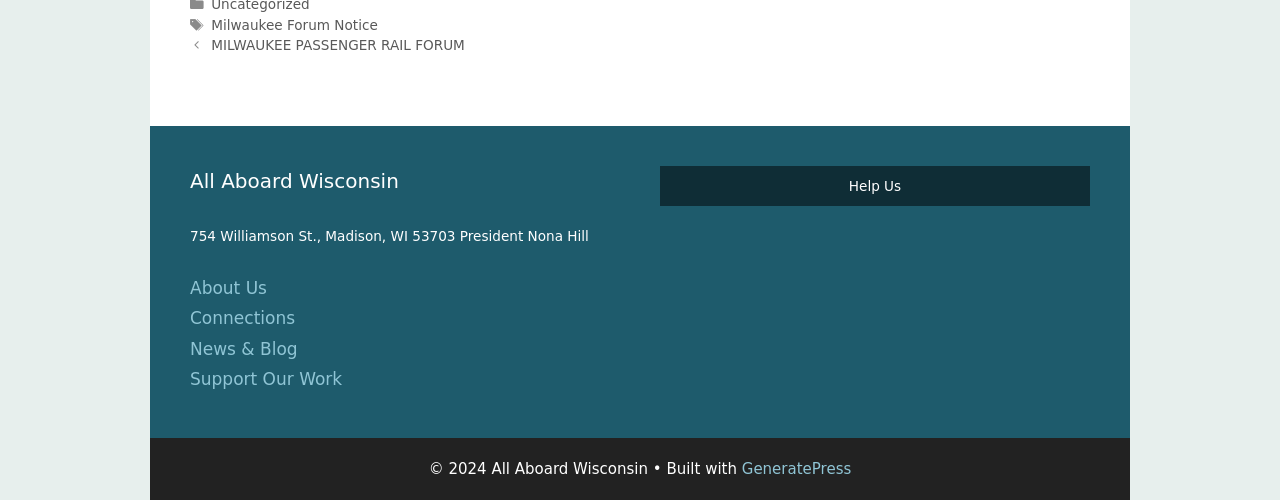Please answer the following question as detailed as possible based on the image: 
What are the main sections of the website?

The main sections of the website can be found in the links located at [0.148, 0.556, 0.209, 0.596], [0.148, 0.617, 0.231, 0.657], [0.148, 0.678, 0.232, 0.718], and [0.148, 0.739, 0.267, 0.779] respectively, which are labeled as 'About Us', 'Connections', 'News & Blog', and 'Support Our Work'.